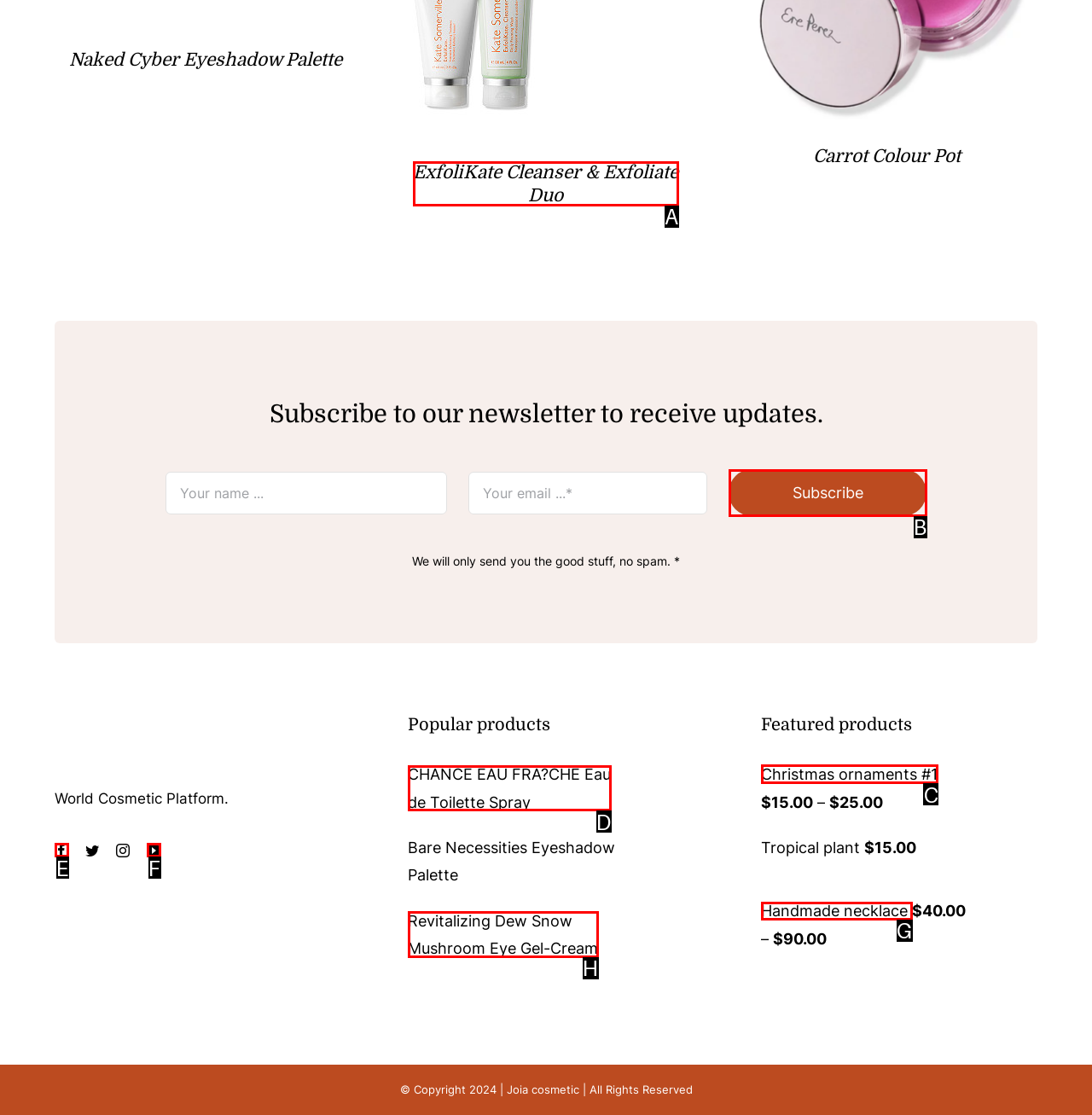Choose the letter of the element that should be clicked to complete the task: Explore product-22 Christmas ornaments #1
Answer with the letter from the possible choices.

C